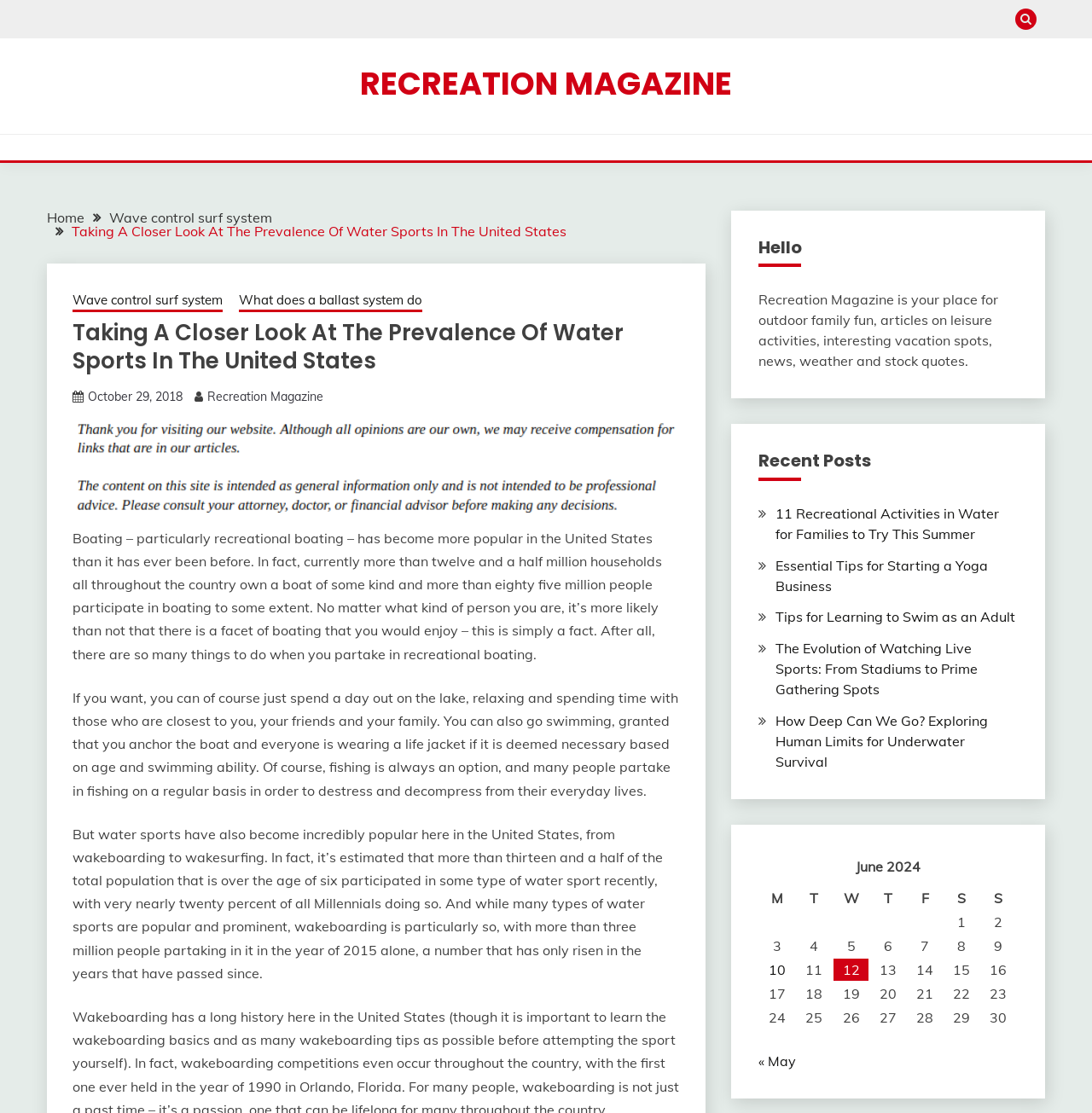Locate the bounding box coordinates of the item that should be clicked to fulfill the instruction: "Click the '11 Recreational Activities in Water for Families to Try This Summer' link".

[0.71, 0.453, 0.915, 0.487]